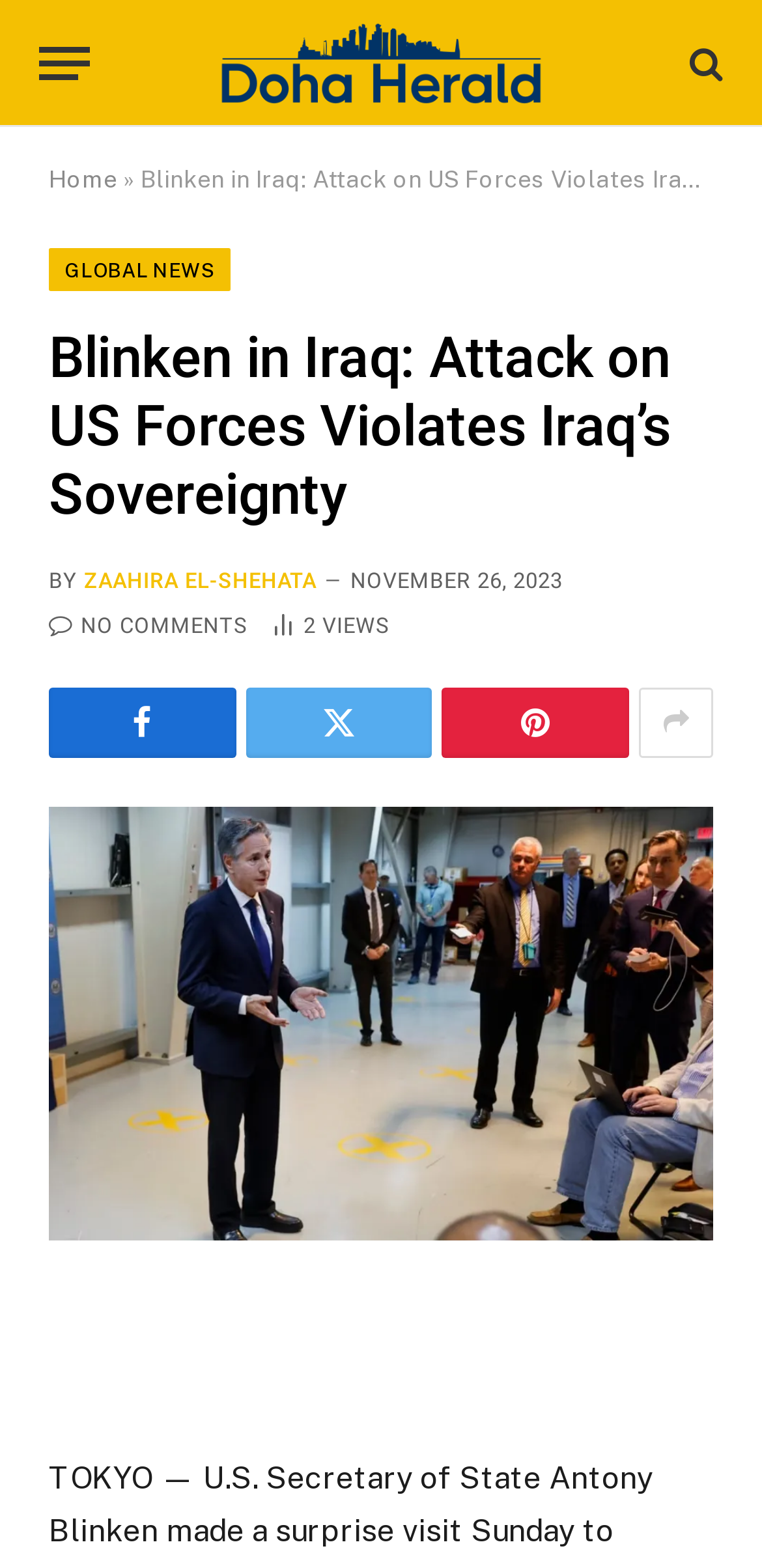Can you find the bounding box coordinates of the area I should click to execute the following instruction: "Click the menu button"?

[0.051, 0.012, 0.118, 0.069]